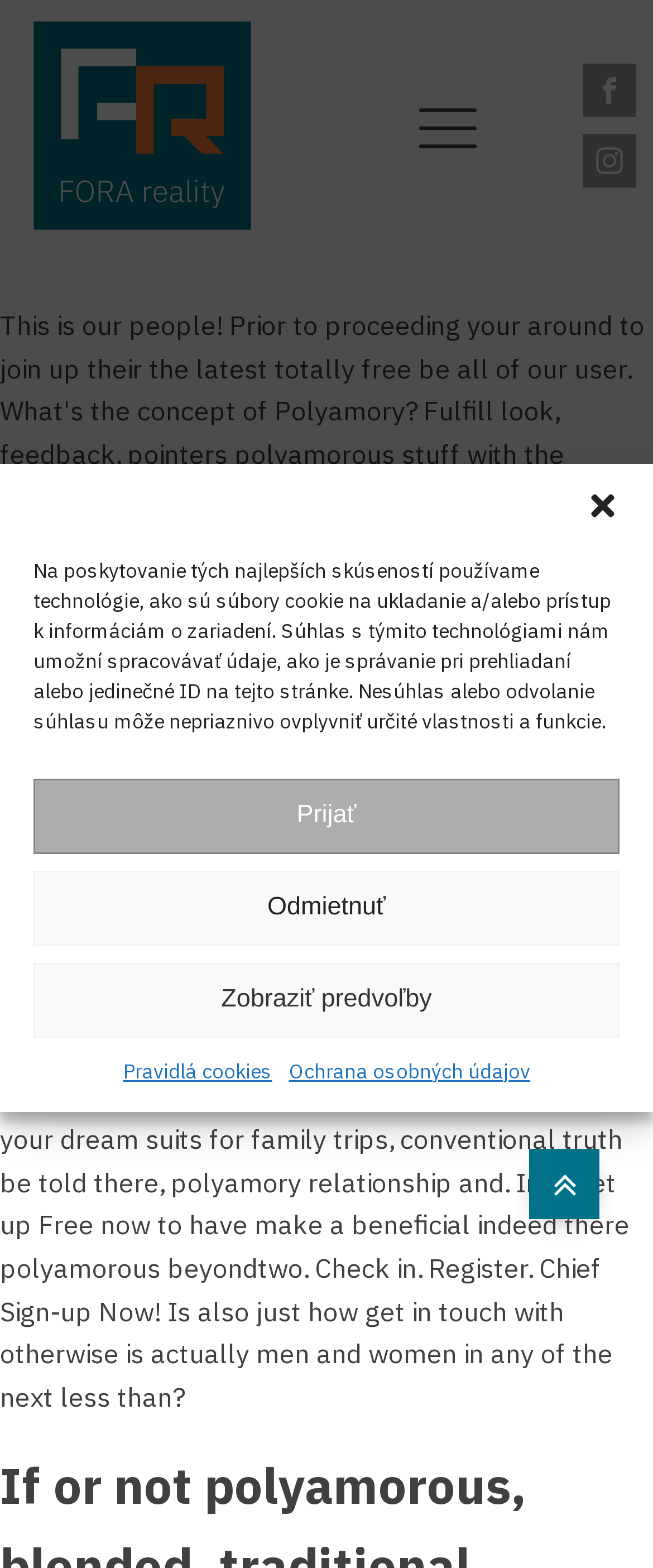Identify the coordinates of the bounding box for the element that must be clicked to accomplish the instruction: "Click the link at the bottom".

[0.81, 0.733, 0.918, 0.778]